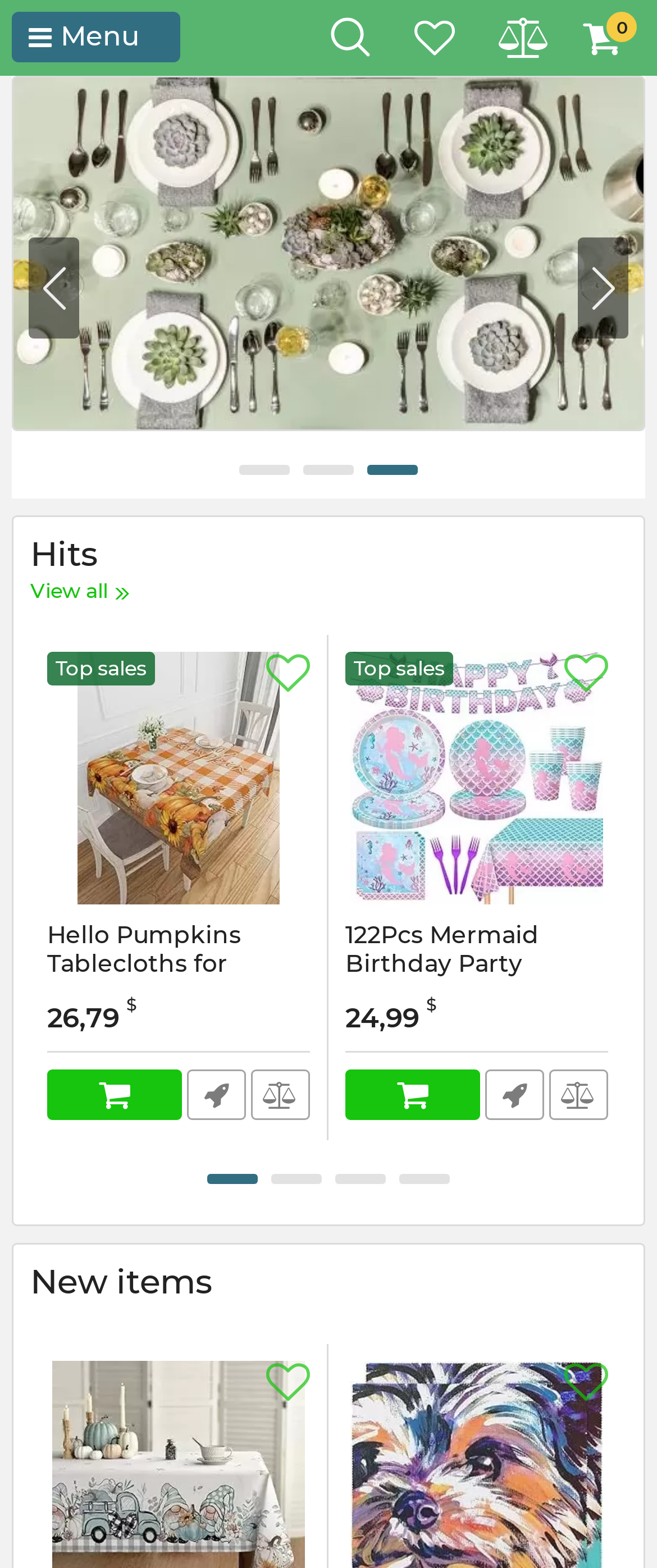How many slides are available on the webpage?
Using the visual information, answer the question in a single word or phrase.

4